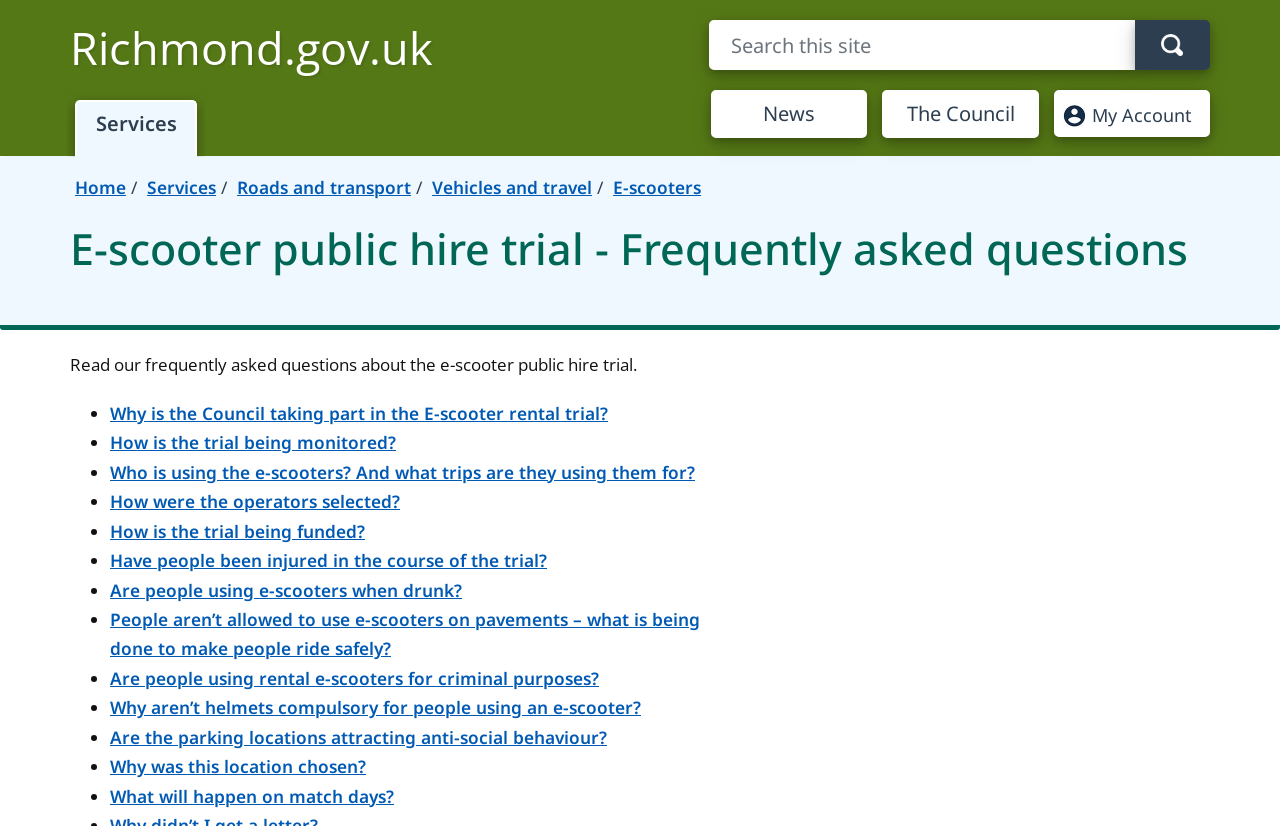Provide the bounding box coordinates of the section that needs to be clicked to accomplish the following instruction: "Search for a term."

[0.554, 0.024, 0.887, 0.085]